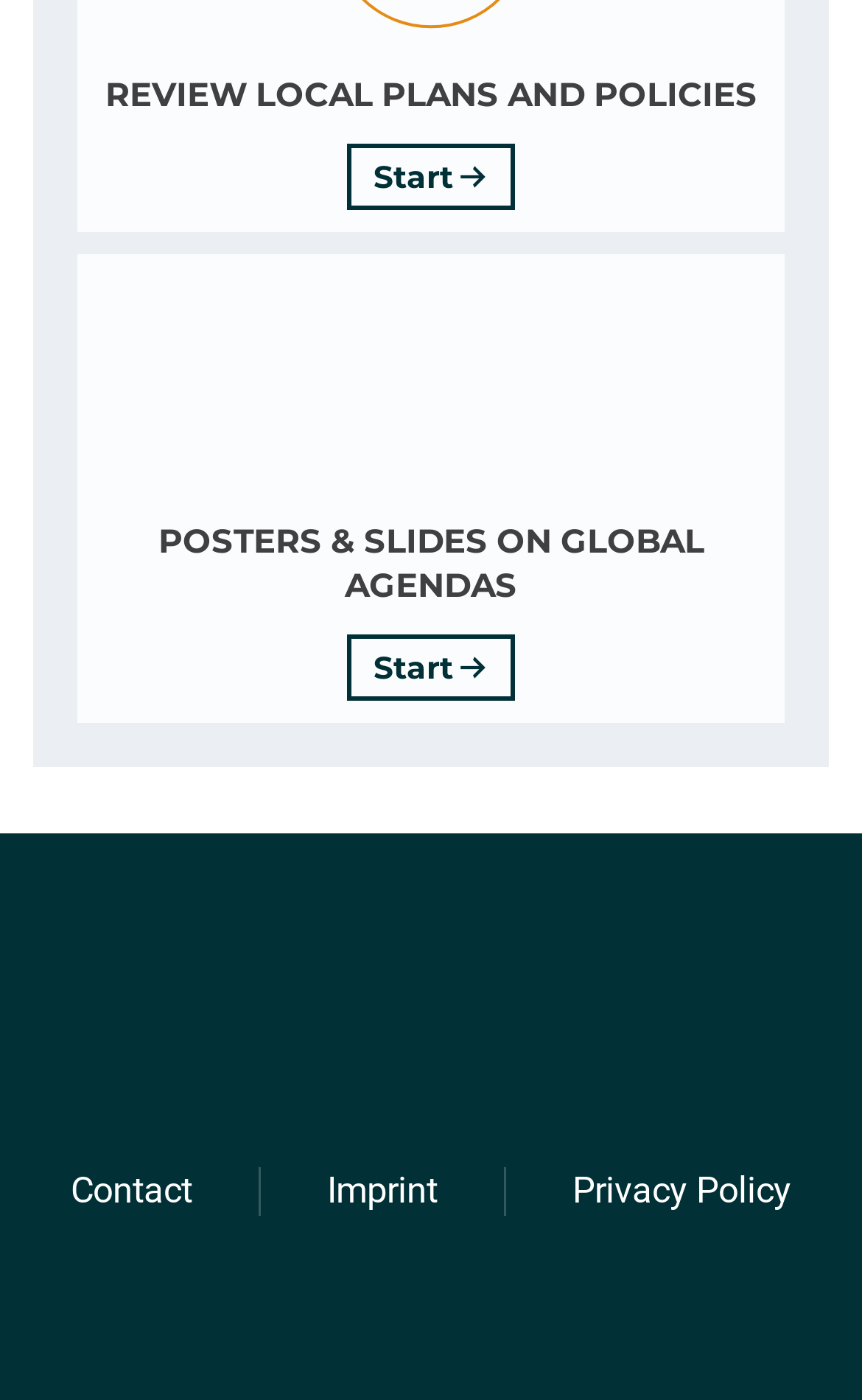Is there a link to review local plans and policies?
From the image, provide a succinct answer in one word or a short phrase.

No